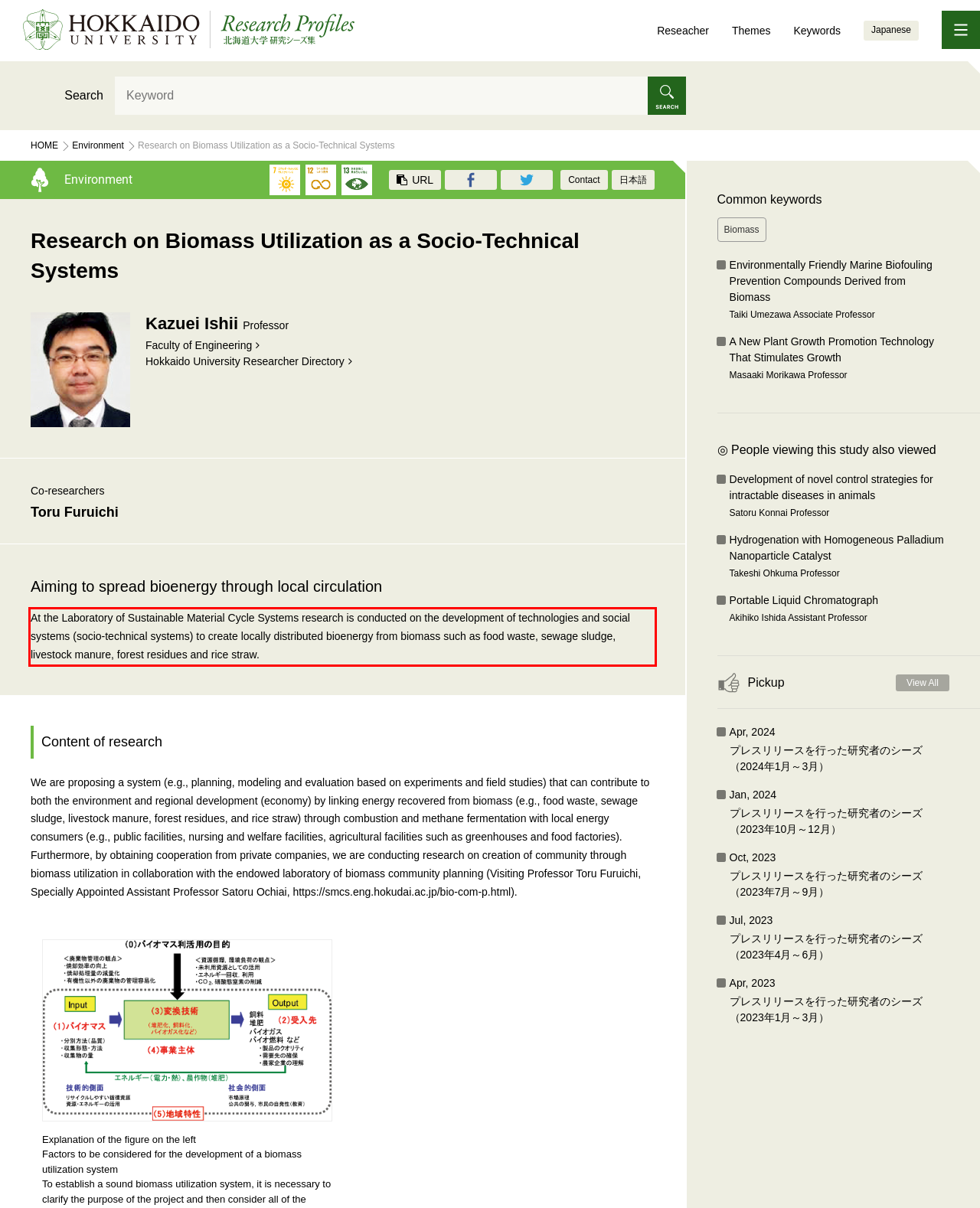You are given a screenshot of a webpage with a UI element highlighted by a red bounding box. Please perform OCR on the text content within this red bounding box.

At the Laboratory of Sustainable Material Cycle Systems research is conducted on the development of technologies and social systems (socio-technical systems) to create locally distributed bioenergy from biomass such as food waste, sewage sludge, livestock manure, forest residues and rice straw.